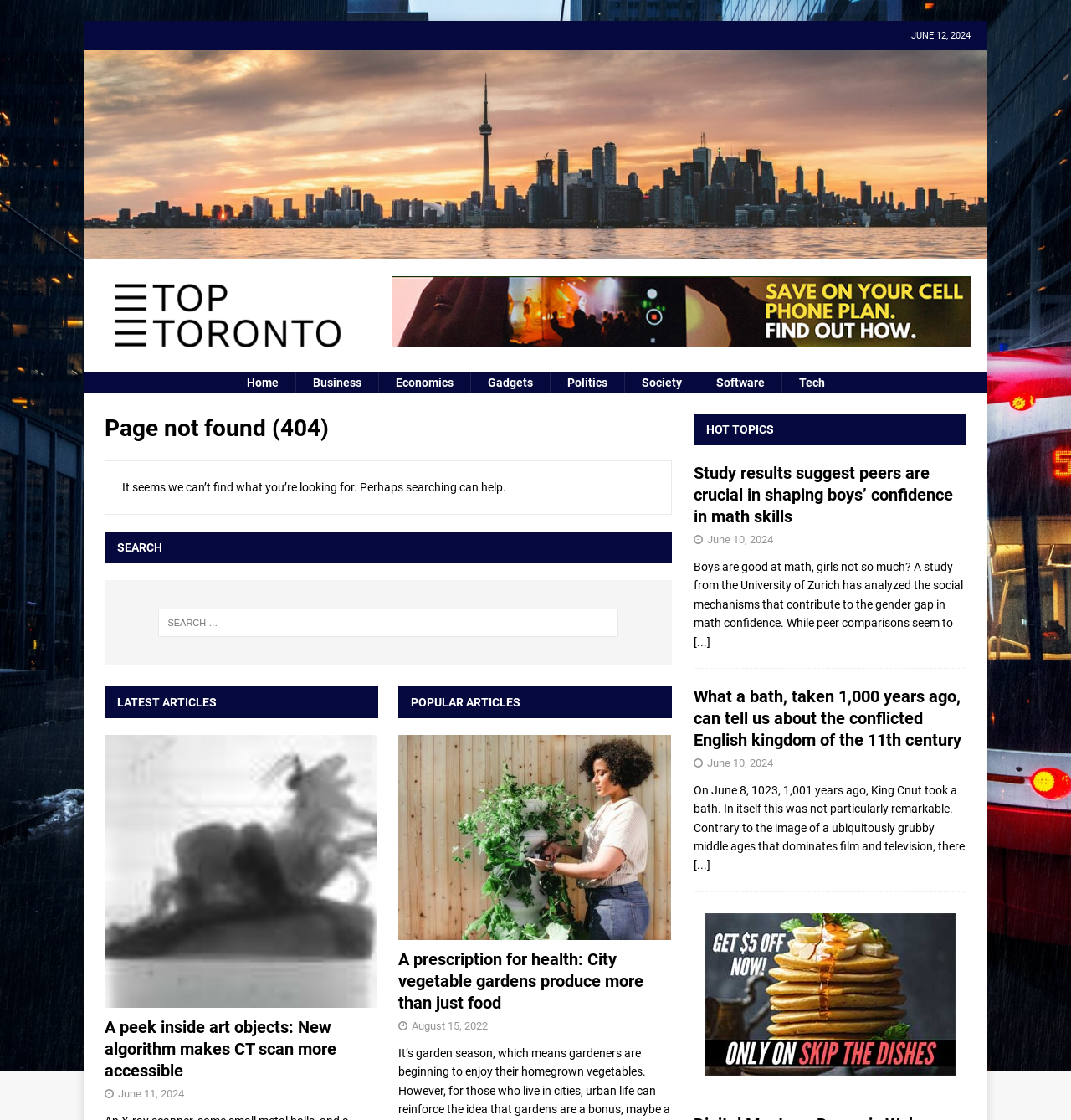Determine the main heading of the webpage and generate its text.

Page not found (404)